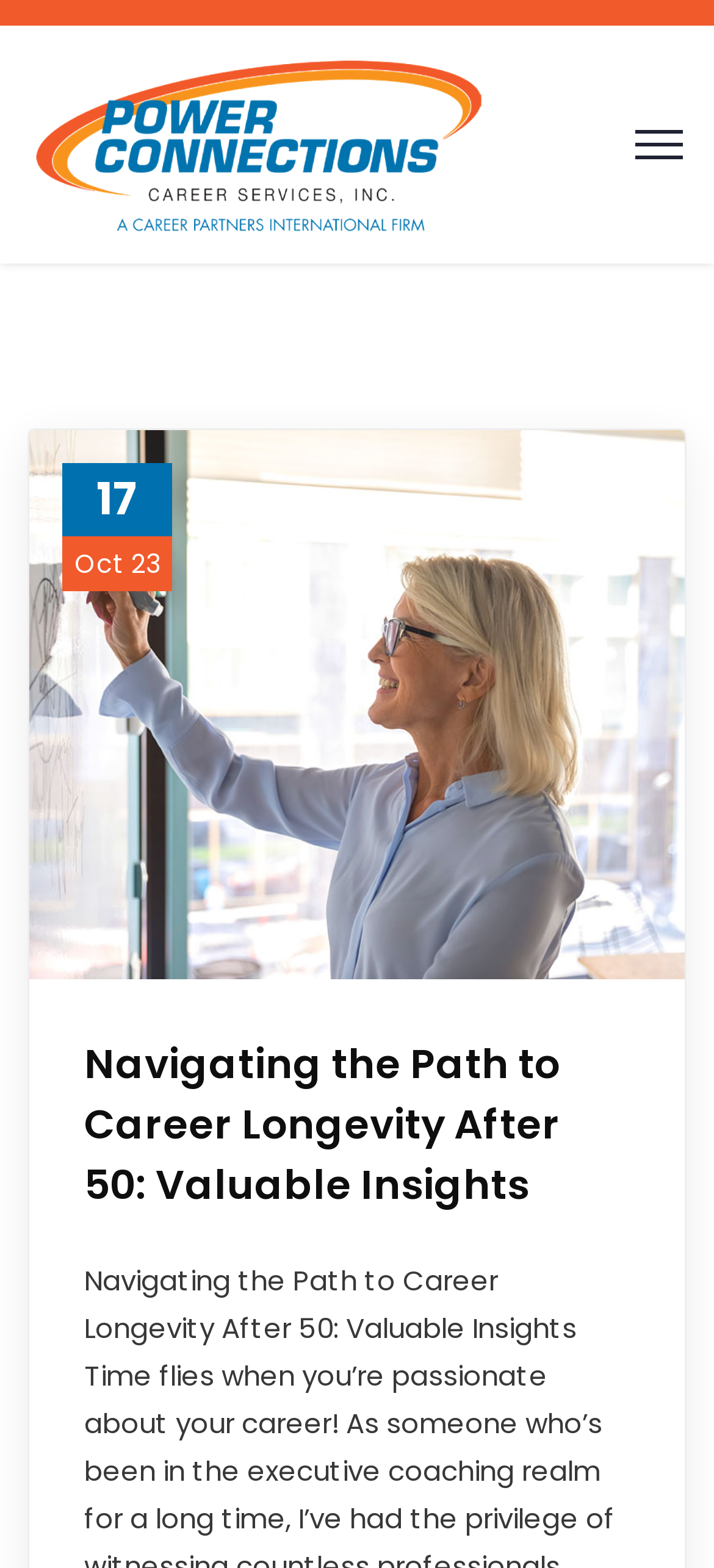When was the article published? From the image, respond with a single word or brief phrase.

Oct 23